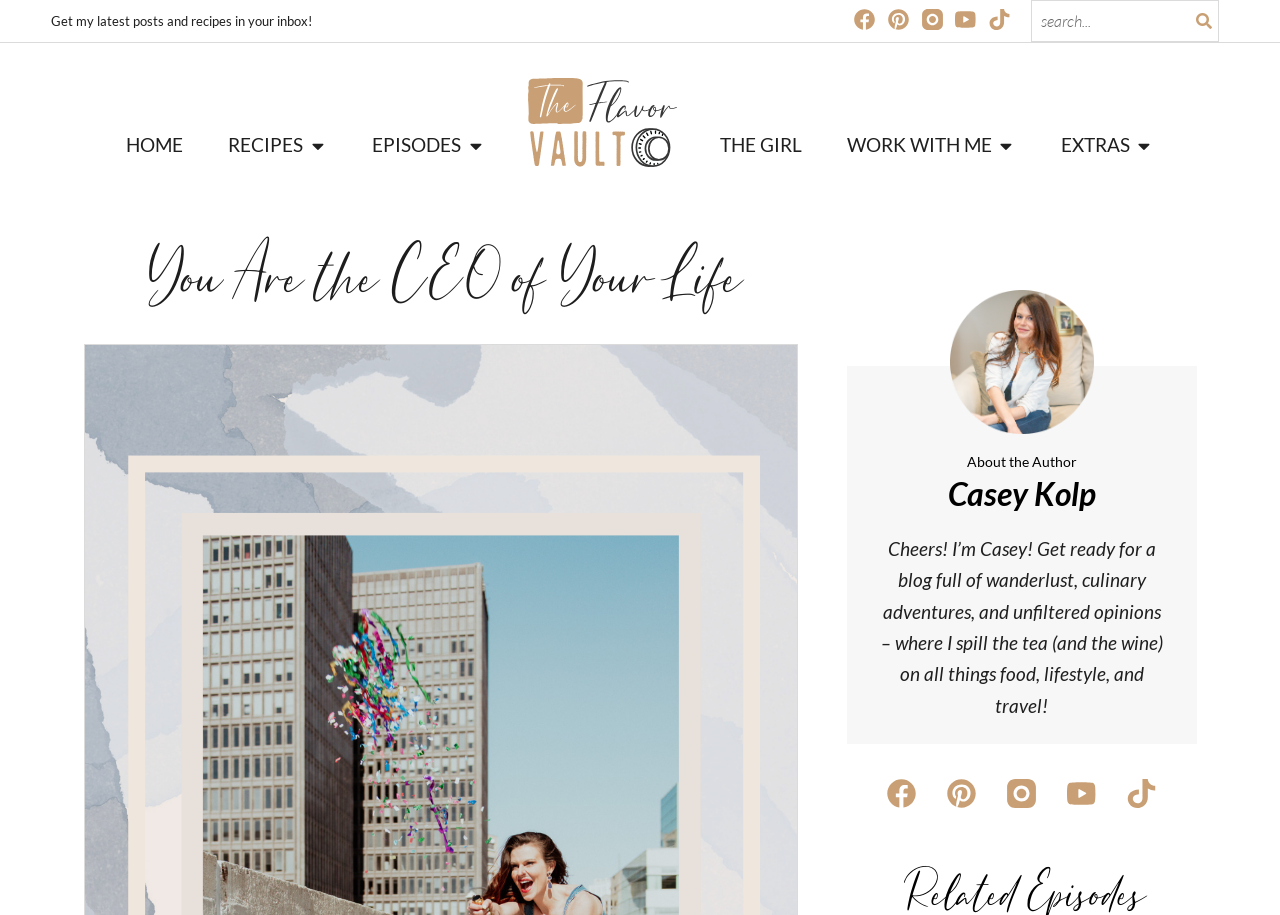Specify the bounding box coordinates of the element's region that should be clicked to achieve the following instruction: "Go to HOME page". The bounding box coordinates consist of four float numbers between 0 and 1, in the format [left, top, right, bottom].

[0.099, 0.143, 0.143, 0.175]